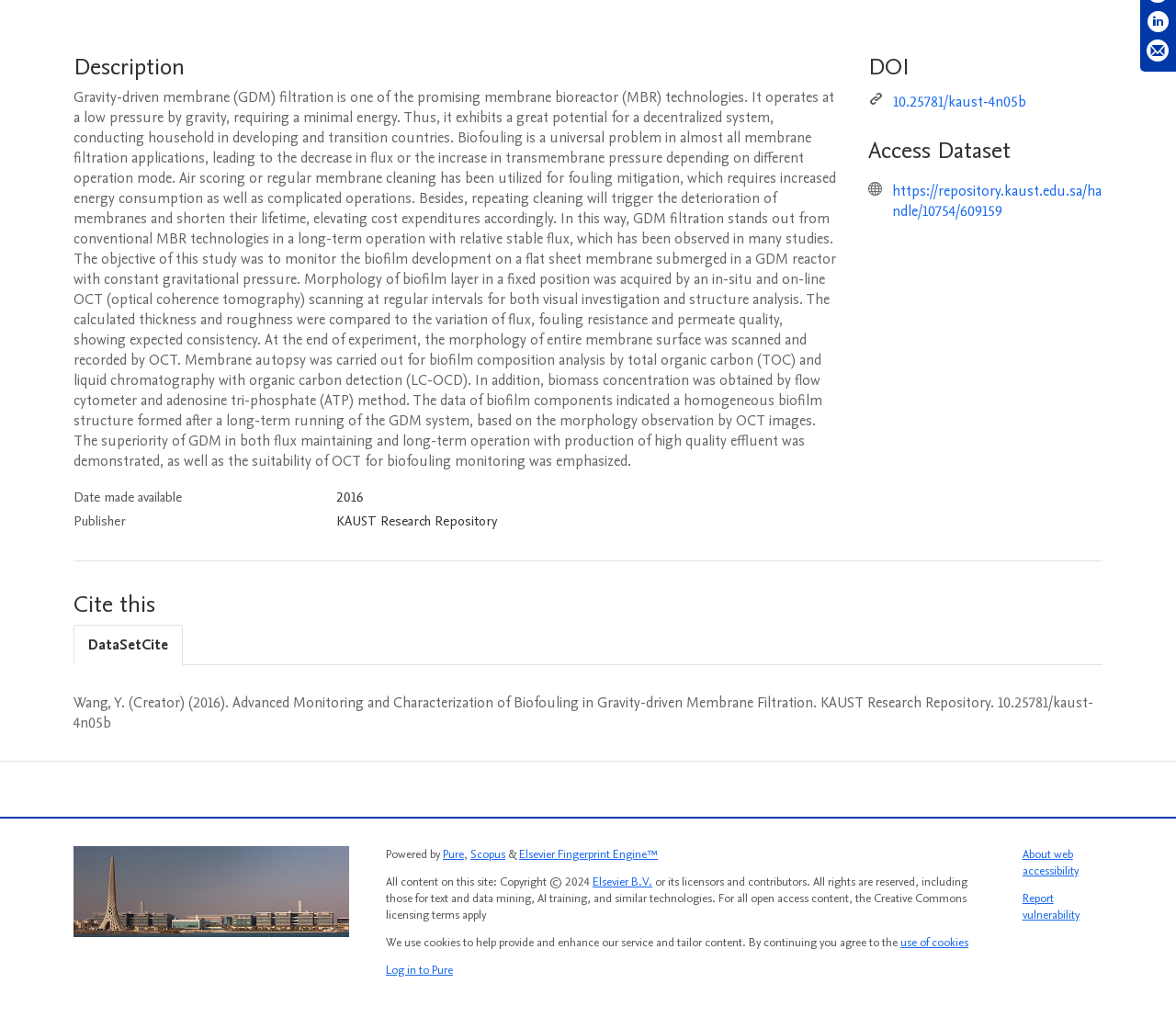Find and provide the bounding box coordinates for the UI element described with: "Elsevier B.V.".

[0.504, 0.859, 0.555, 0.875]